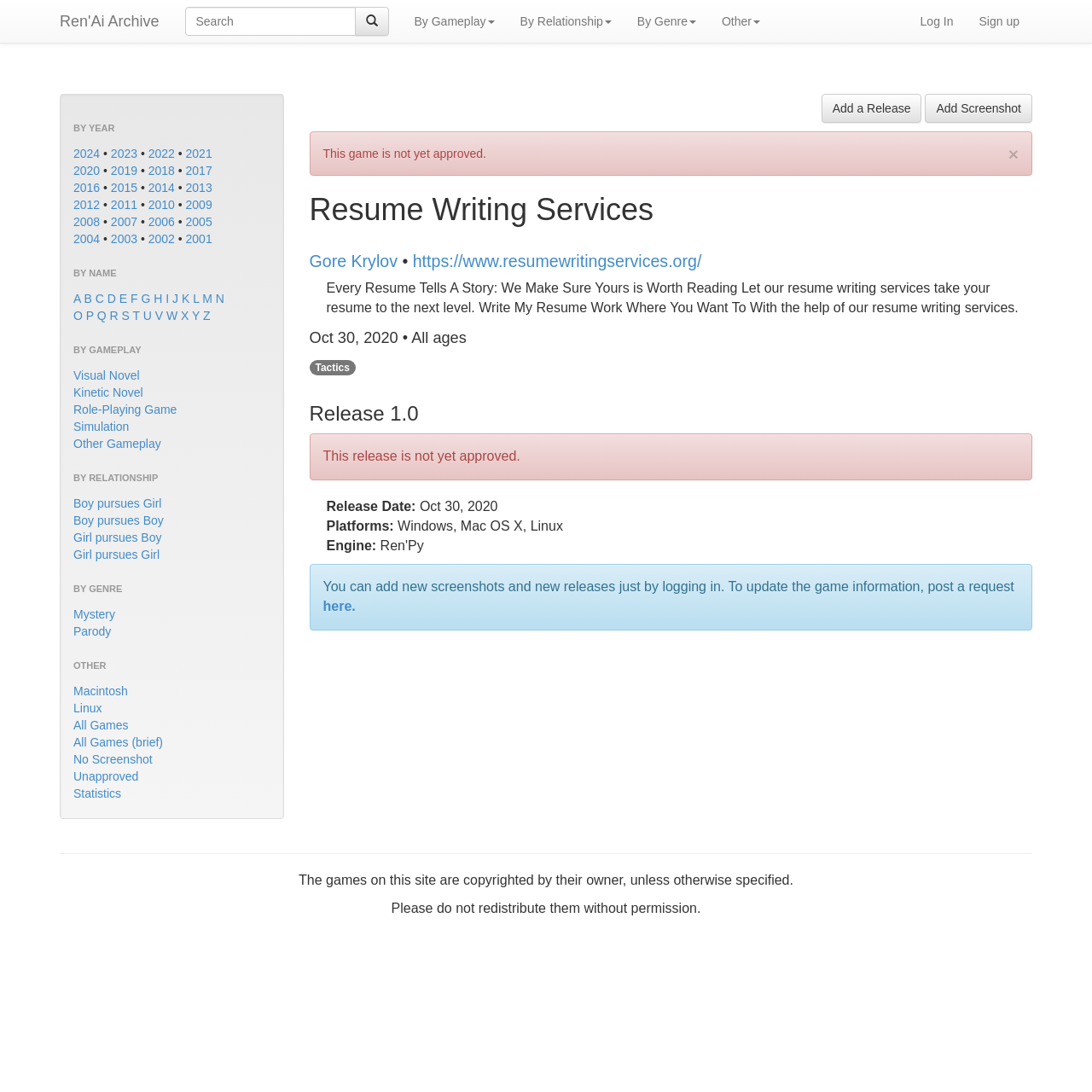Please determine the bounding box coordinates for the element that should be clicked to follow these instructions: "Search for a game".

[0.169, 0.006, 0.325, 0.033]